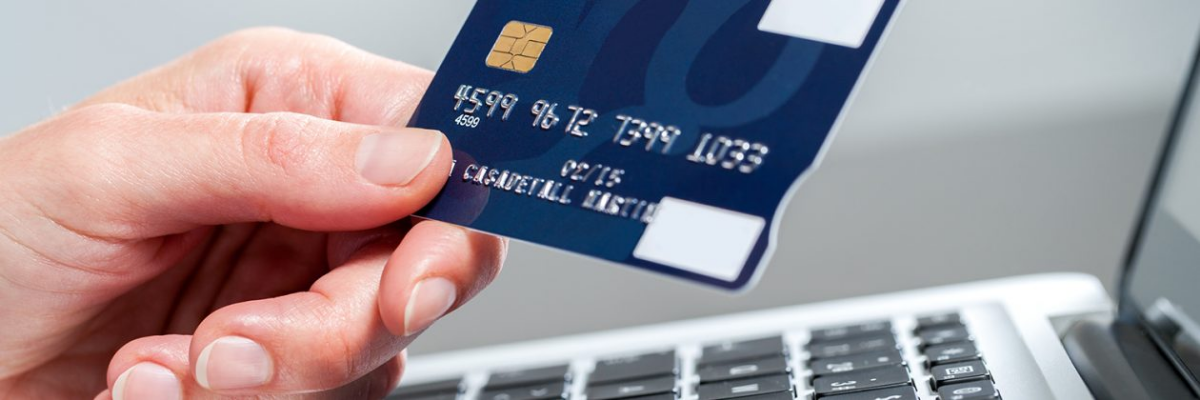Elaborate on the various elements present in the image.

The image captures a close-up view of a hand holding a credit card in front of a laptop keyboard, symbolizing online shopping or financial transactions. The card displays a typical design with a chip and numbers visible, emphasizing the modernity of digital payment methods. This visual illustrates the convenience of online purchasing, reflecting changing consumer behaviors as highlighted in the accompanying text about shoppers adapting to financial pressures and price increases on essentials. The scene resonates with the theme of managing spending while navigating the complexities of contemporary shopping habits, underscoring the significance of credit and debit card use in today’s marketplace.